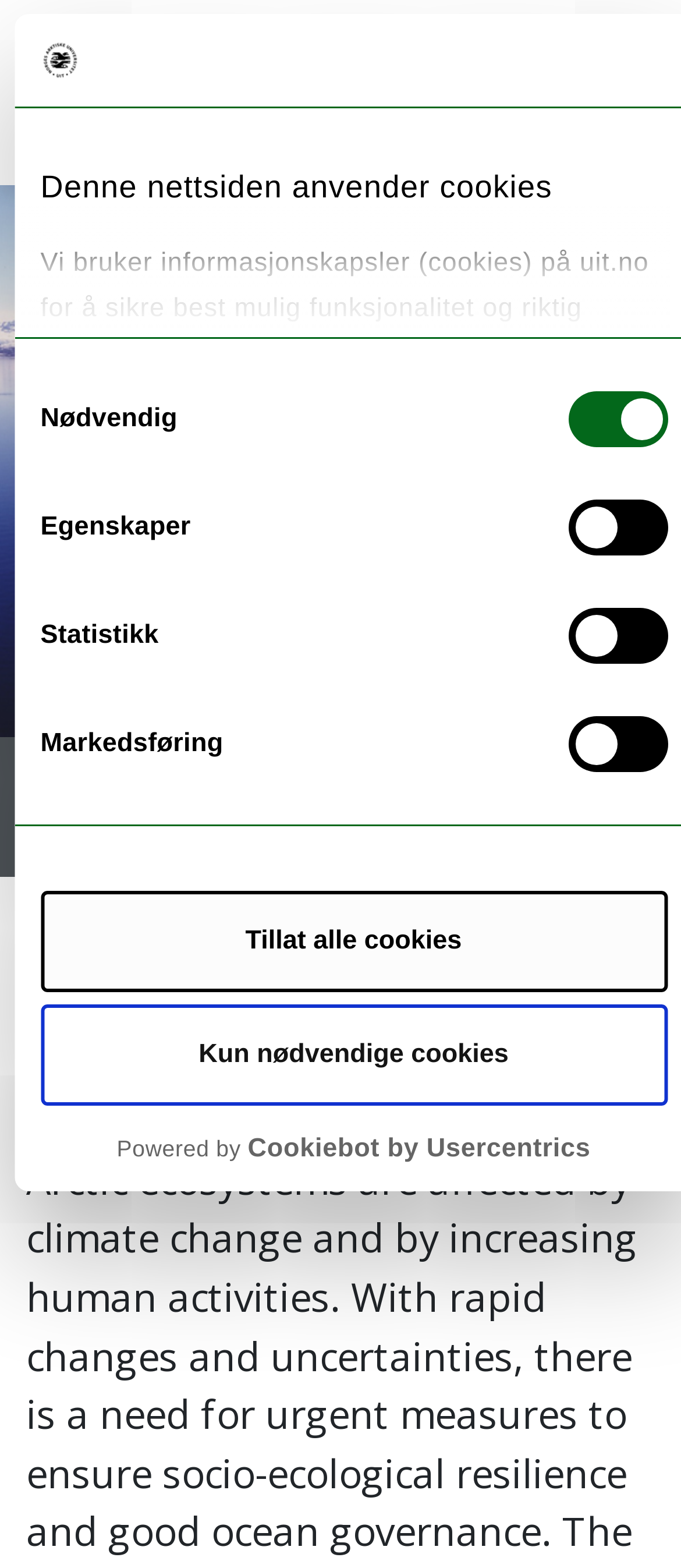Determine the bounding box coordinates for the area that should be clicked to carry out the following instruction: "Search for something".

[0.595, 0.036, 0.723, 0.082]